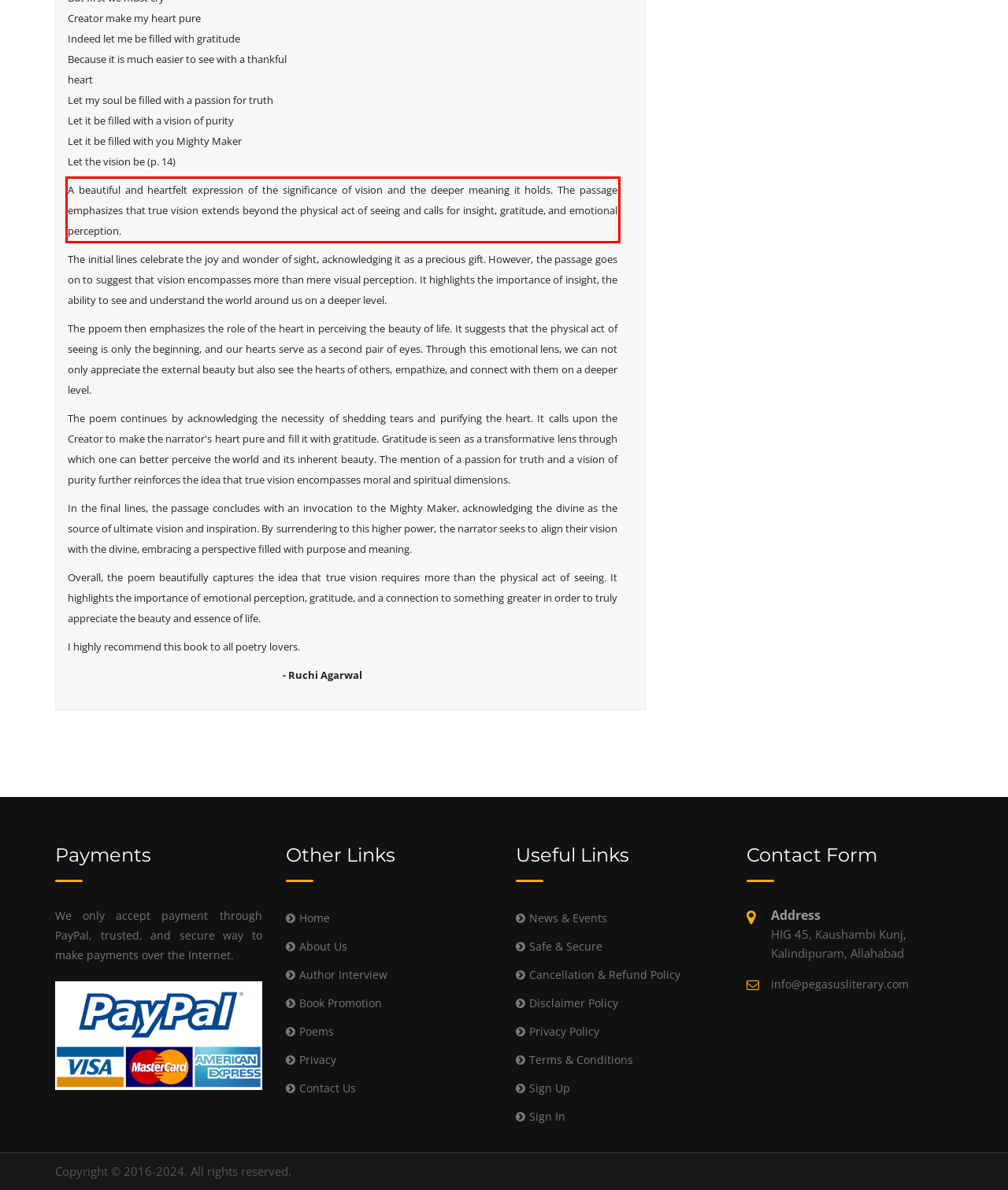Identify the text inside the red bounding box in the provided webpage screenshot and transcribe it.

A beautiful and heartfelt expression of the significance of vision and the deeper meaning it holds. The passage emphasizes that true vision extends beyond the physical act of seeing and calls for insight, gratitude, and emotional perception.